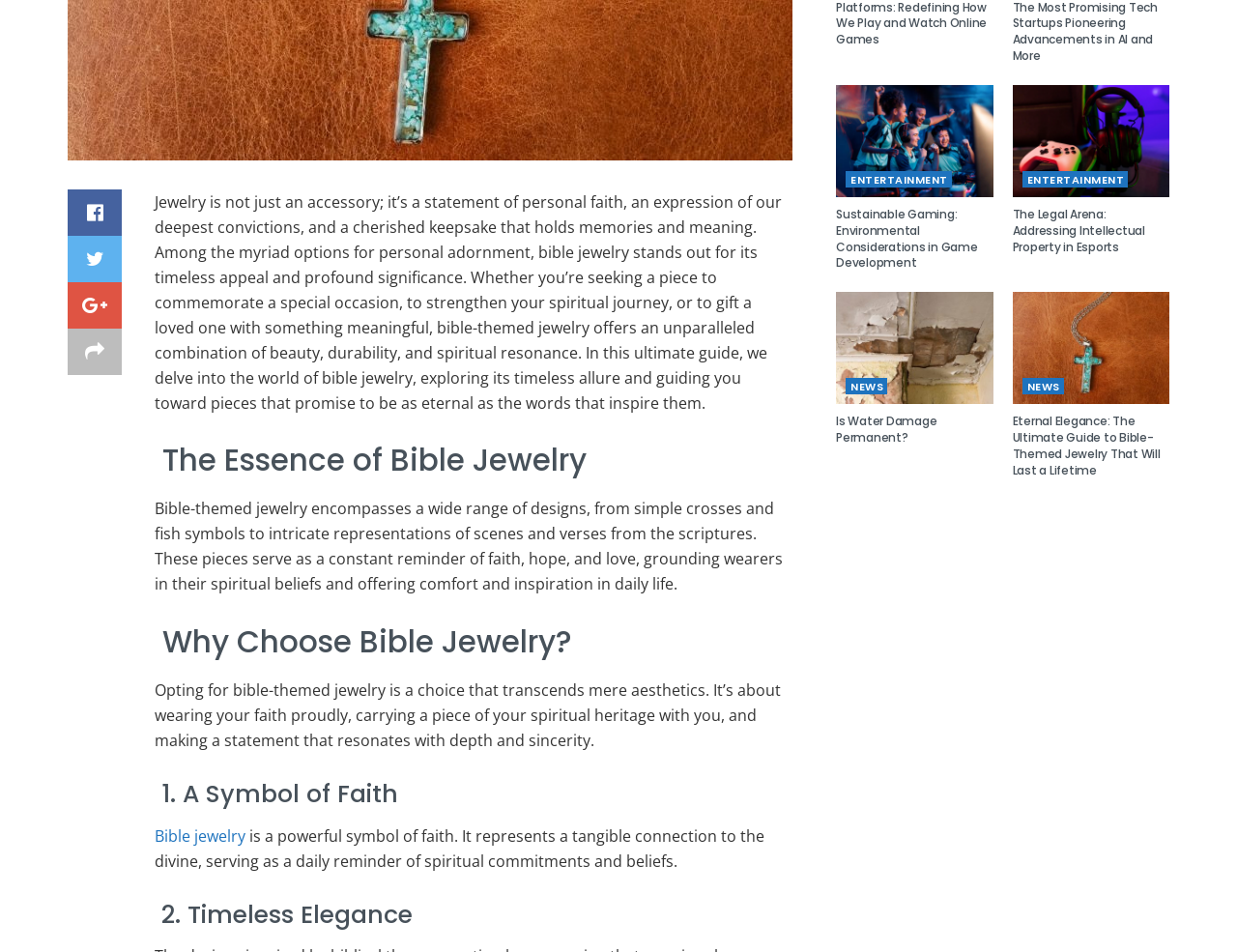Give the bounding box coordinates for the element described by: "parent_node: ENTERTAINMENT".

[0.676, 0.089, 0.803, 0.207]